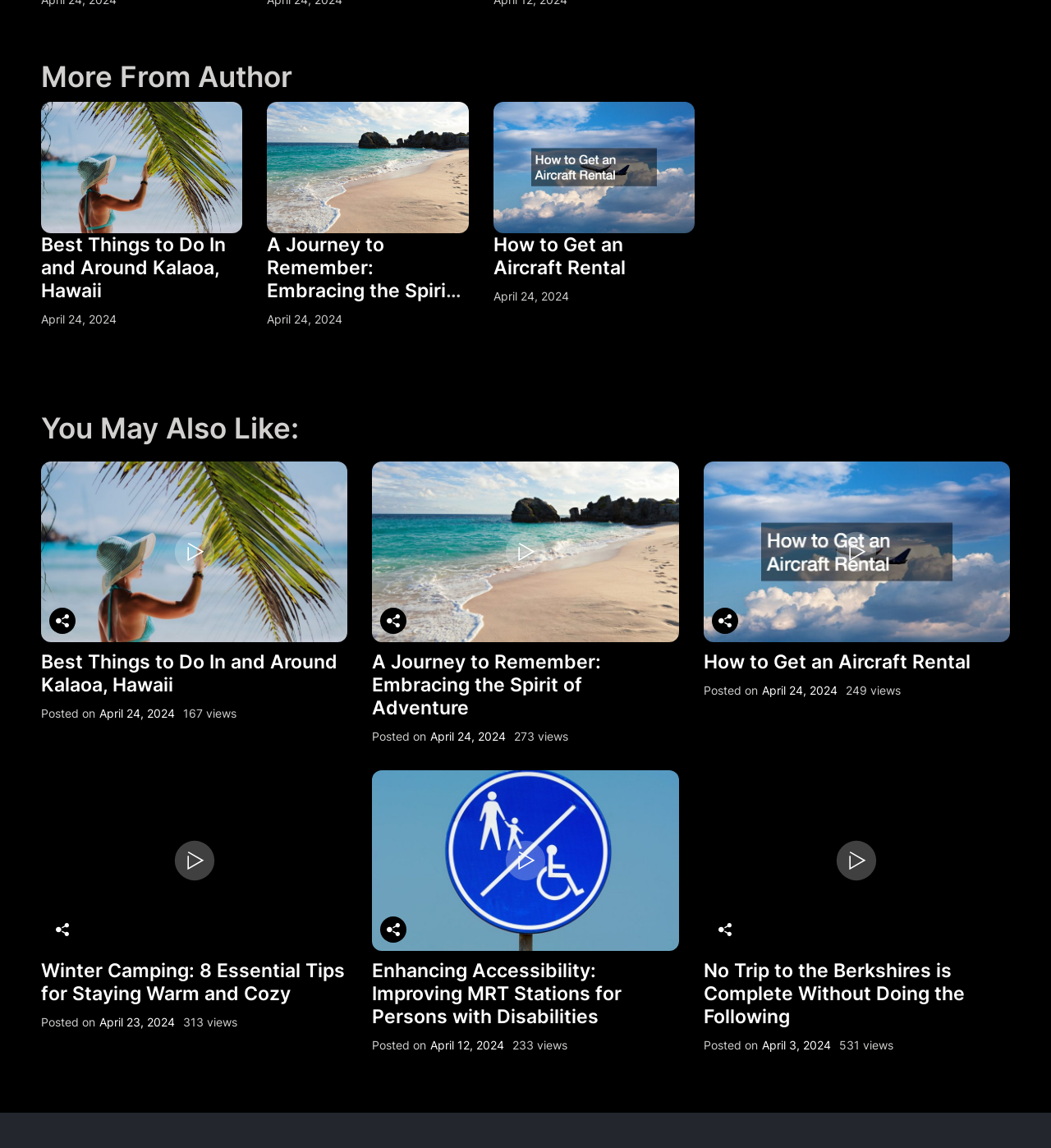What is the date of the latest article?
Refer to the image and give a detailed answer to the question.

I looked at the dates associated with each article and found that the latest date is April 24, 2024, which is mentioned multiple times.